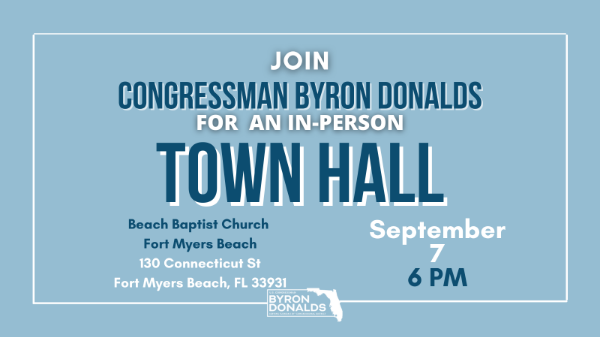Analyze the image and provide a detailed caption.

This image serves as an announcement for an in-person Town Hall event hosted by Congressman Byron Donalds. It features a clean, modern design with bold lettering. The text prominently invites the community to join the congressman for the event, emphasizing the interactive nature of the gathering. Key details include the location—Beach Baptist Church, Fort Myers Beach—along with the address (130 Connecticut St, Fort Myers Beach, FL 33931), the date (September 7), and the time (6 PM). The background is a soft blue, setting a welcoming tone, and the layout of the text ensures clarity, facilitating easy reading for all attendees.